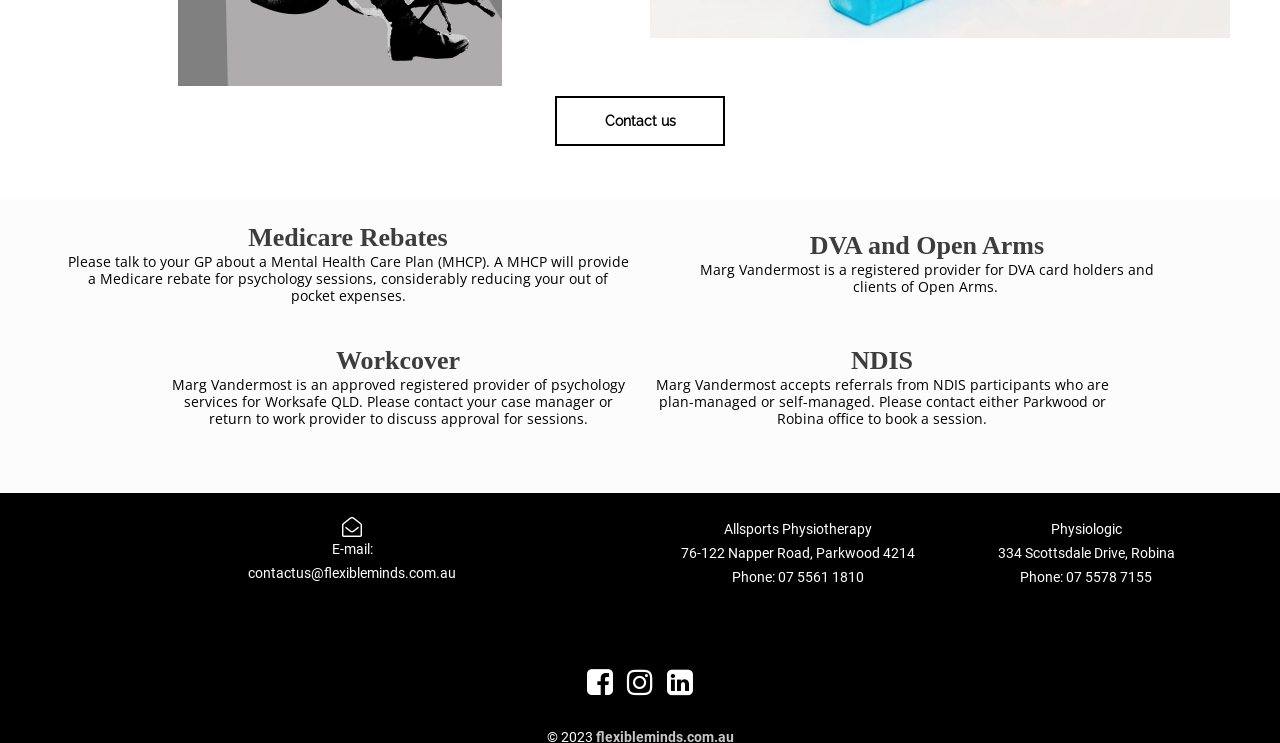Given the webpage screenshot and the description, determine the bounding box coordinates (top-left x, top-left y, bottom-right x, bottom-right y) that define the location of the UI element matching this description: Public Health Emergency

None